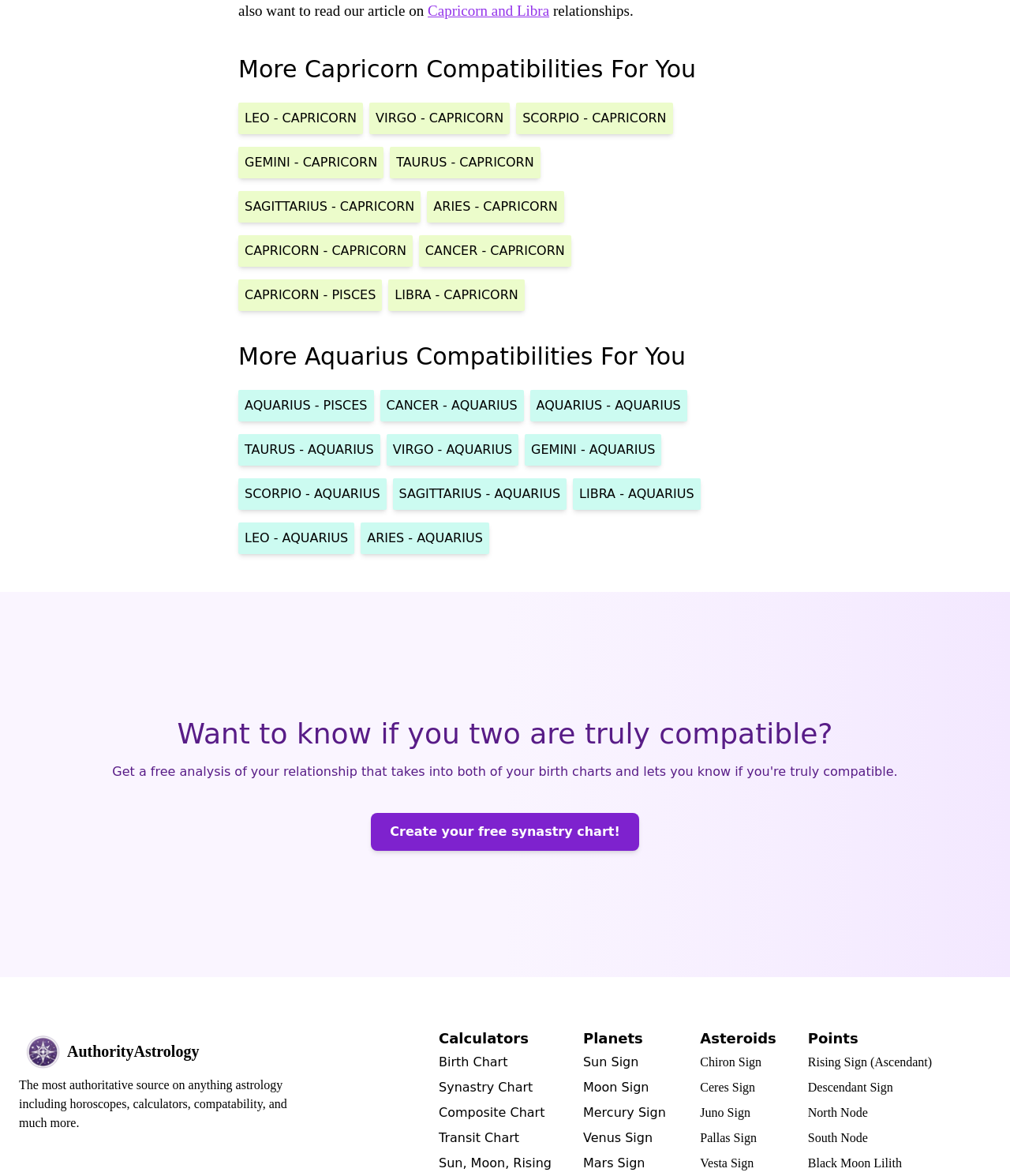Answer with a single word or phrase: 
What is the purpose of the 'Create your free synastry chart!' link?

To create a synastry chart